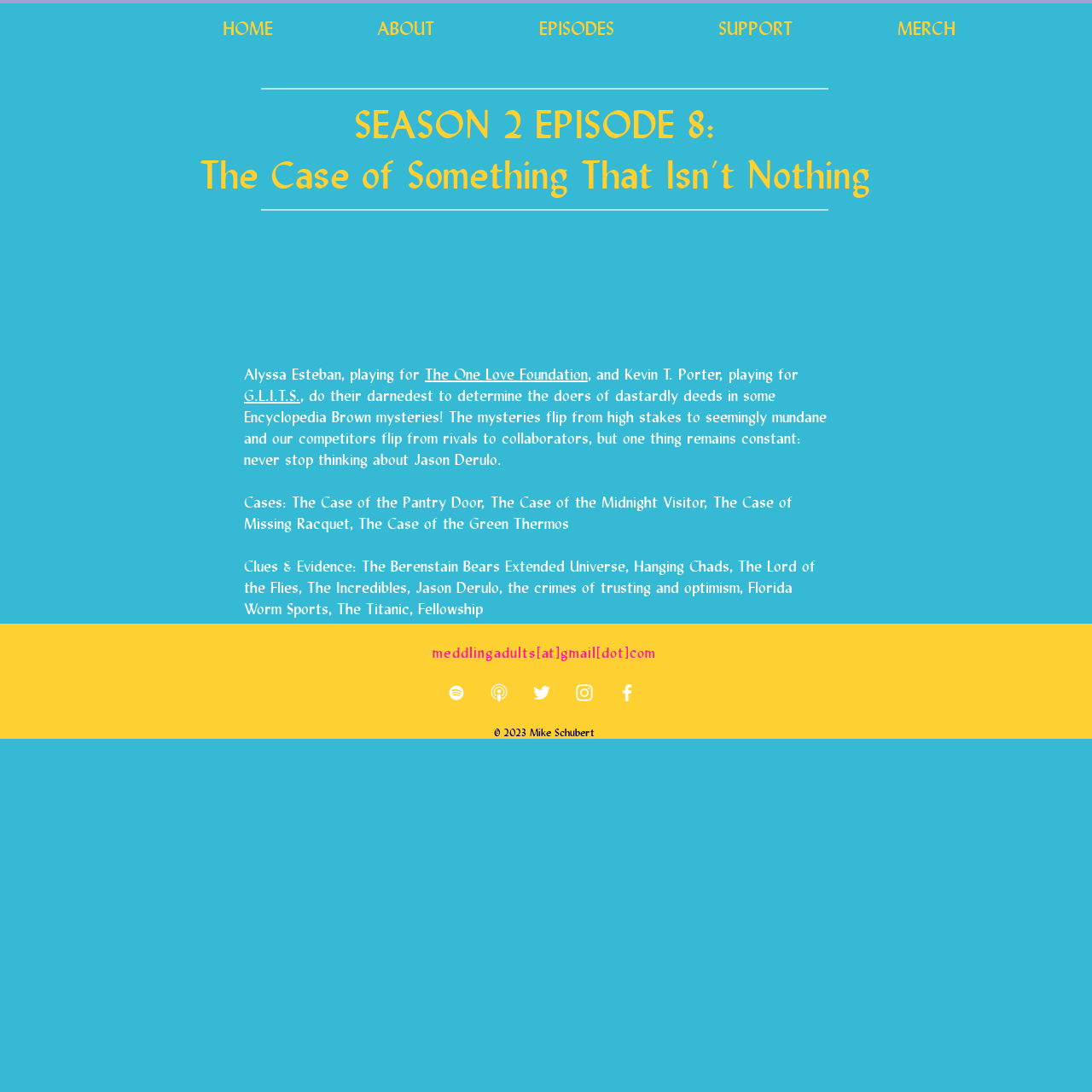Identify the bounding box coordinates for the region to click in order to carry out this instruction: "check episodes". Provide the coordinates using four float numbers between 0 and 1, formatted as [left, top, right, bottom].

[0.446, 0.005, 0.61, 0.044]